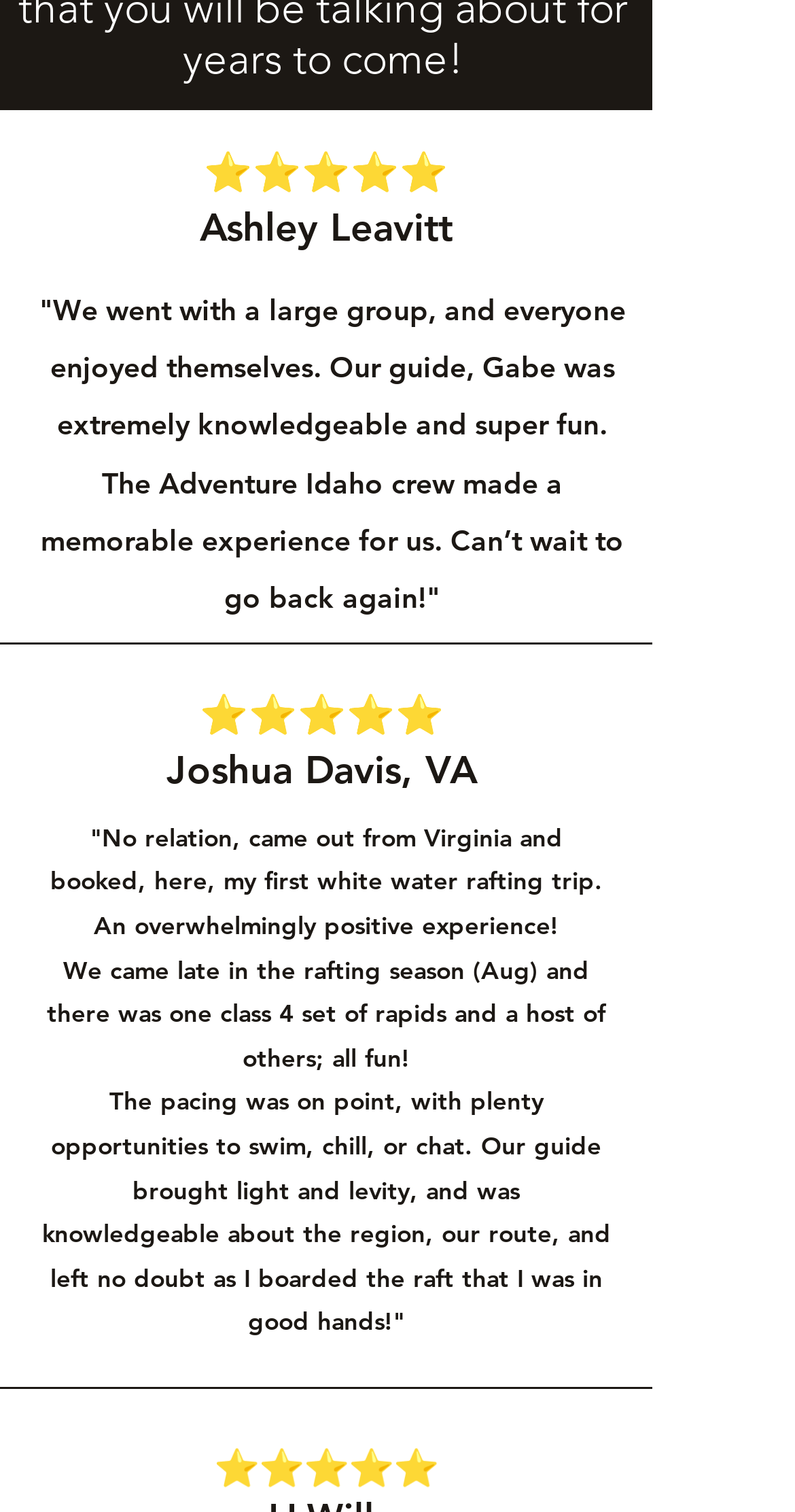Who is the guide mentioned in the first review?
Look at the image and answer the question with a single word or phrase.

Gabe